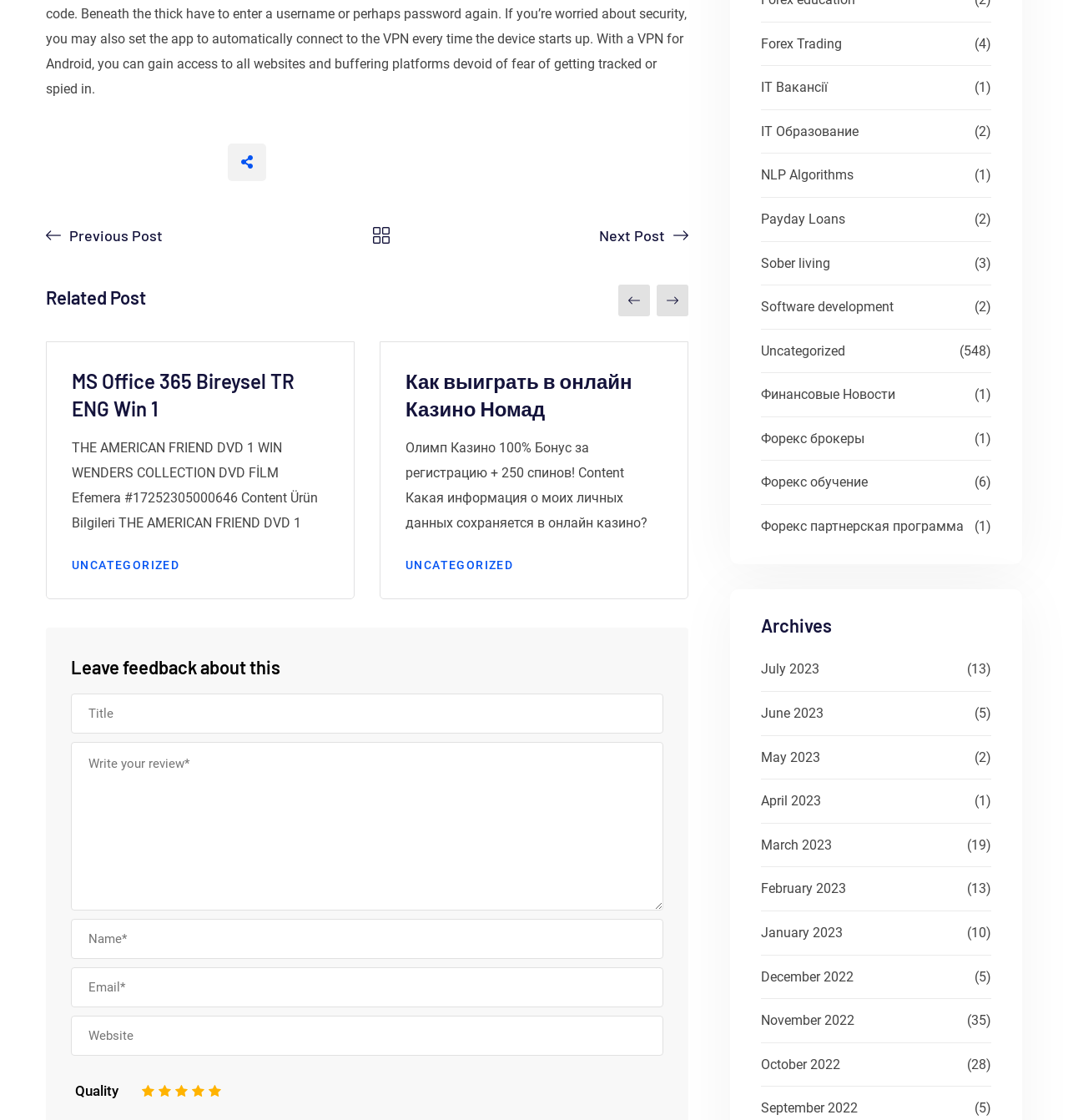Please find the bounding box for the UI component described as follows: "Uncategorized".

[0.692, 0.524, 0.793, 0.535]